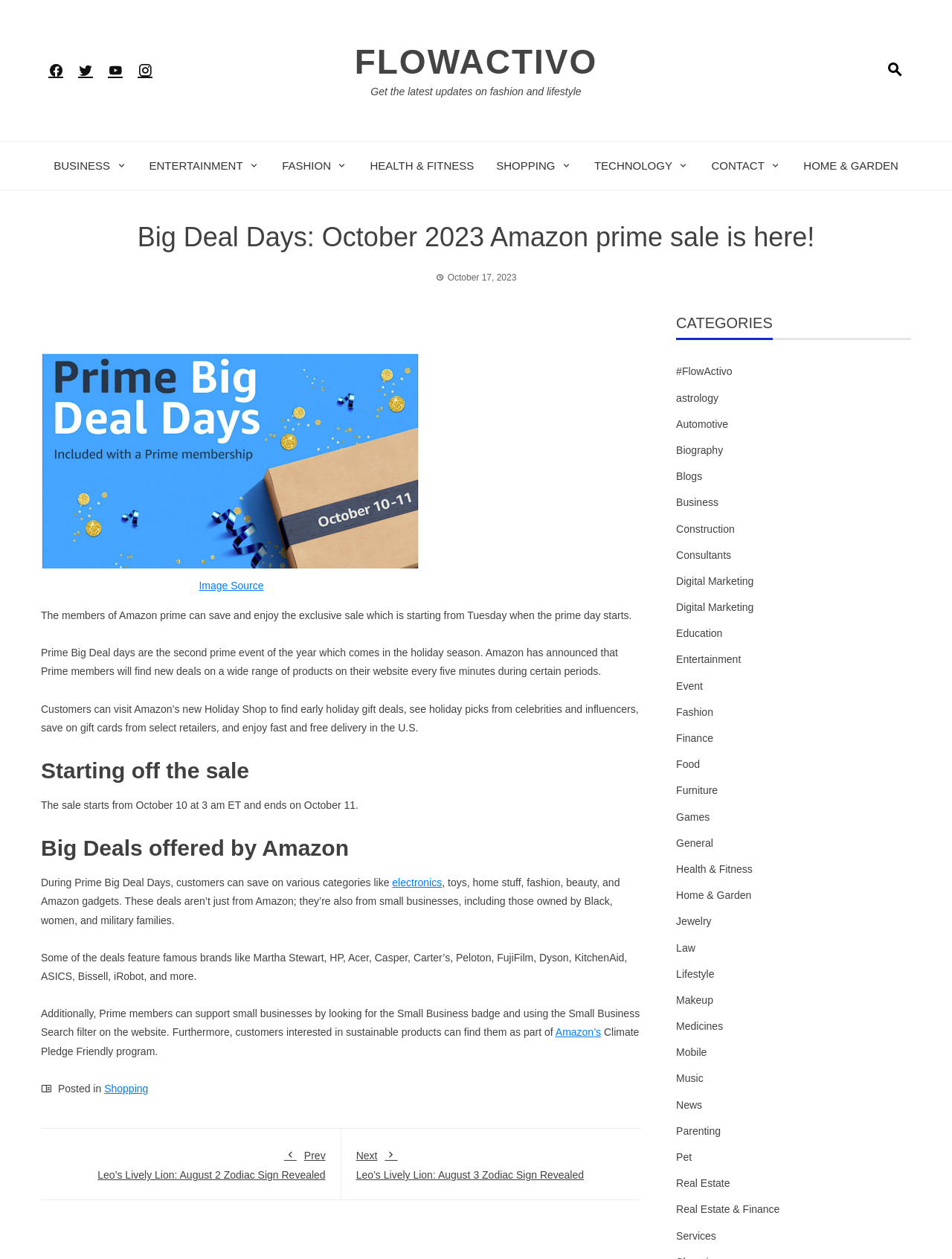Identify and extract the main heading from the webpage.

Big Deal Days: October 2023 Amazon prime sale is here!